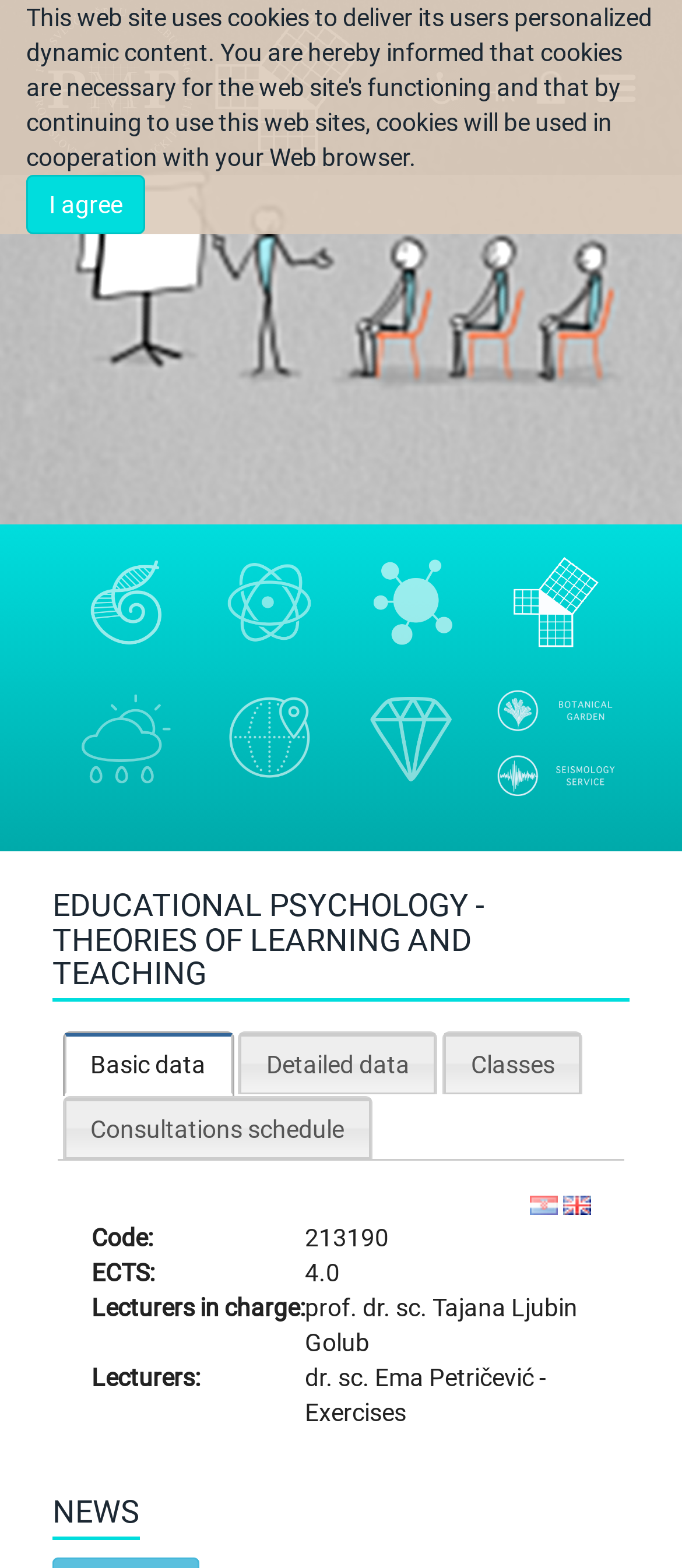Please give a succinct answer to the question in one word or phrase:
How many tabs are there in the tablist?

4